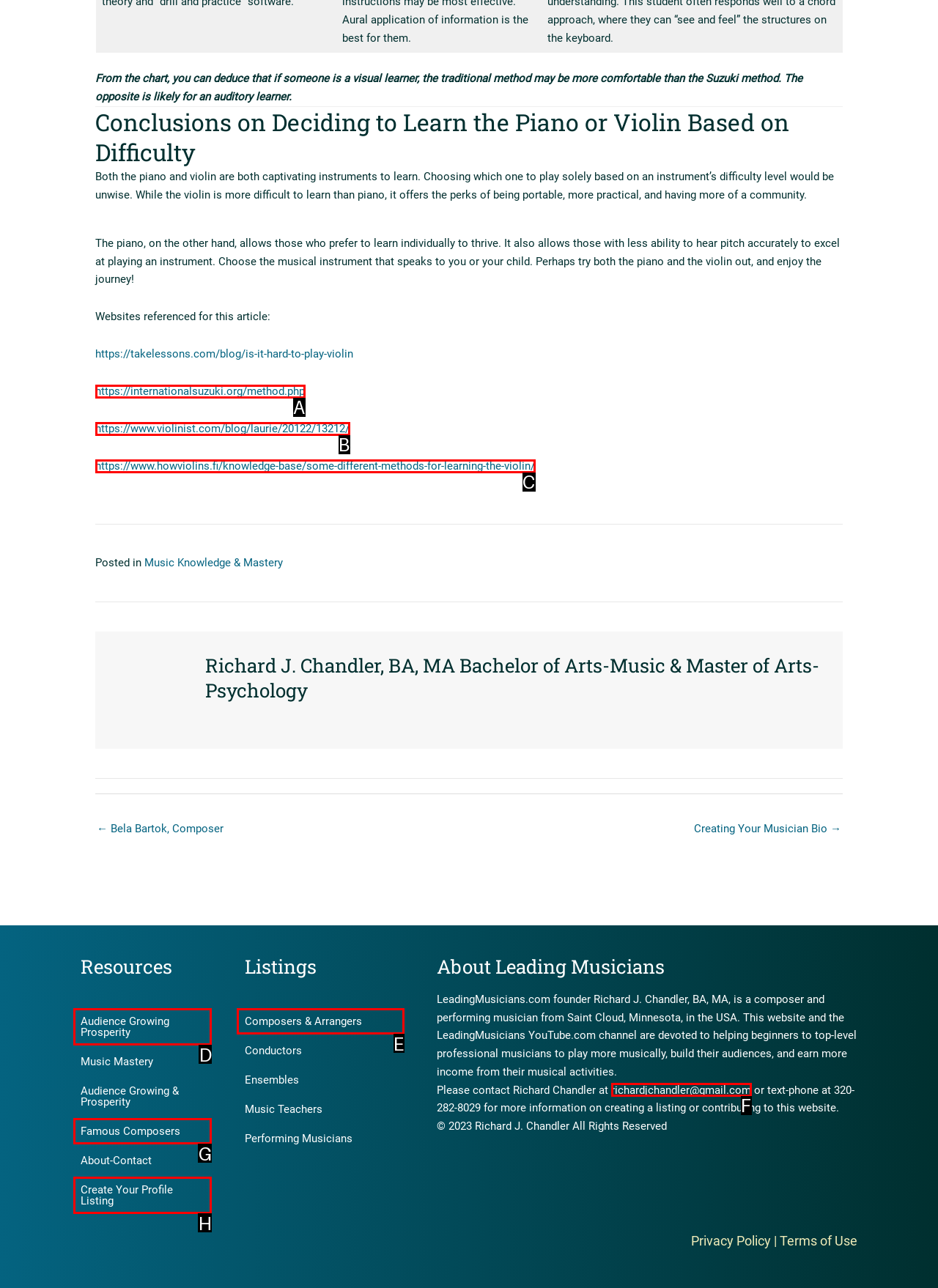Pick the HTML element that should be clicked to execute the task: Contact Richard Chandler through email
Respond with the letter corresponding to the correct choice.

F